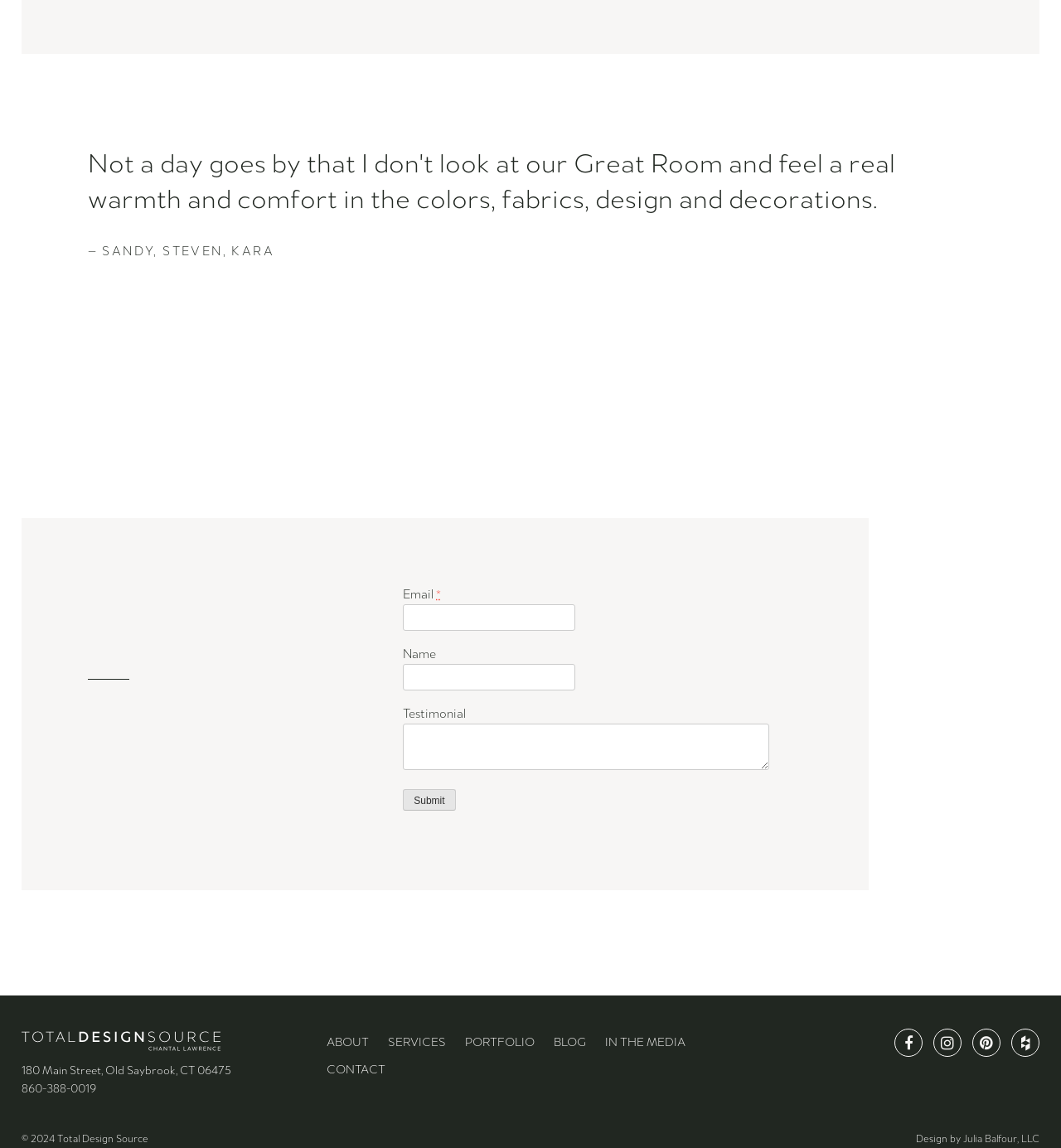Respond to the question with just a single word or phrase: 
How many social media links are there at the bottom of the page?

4